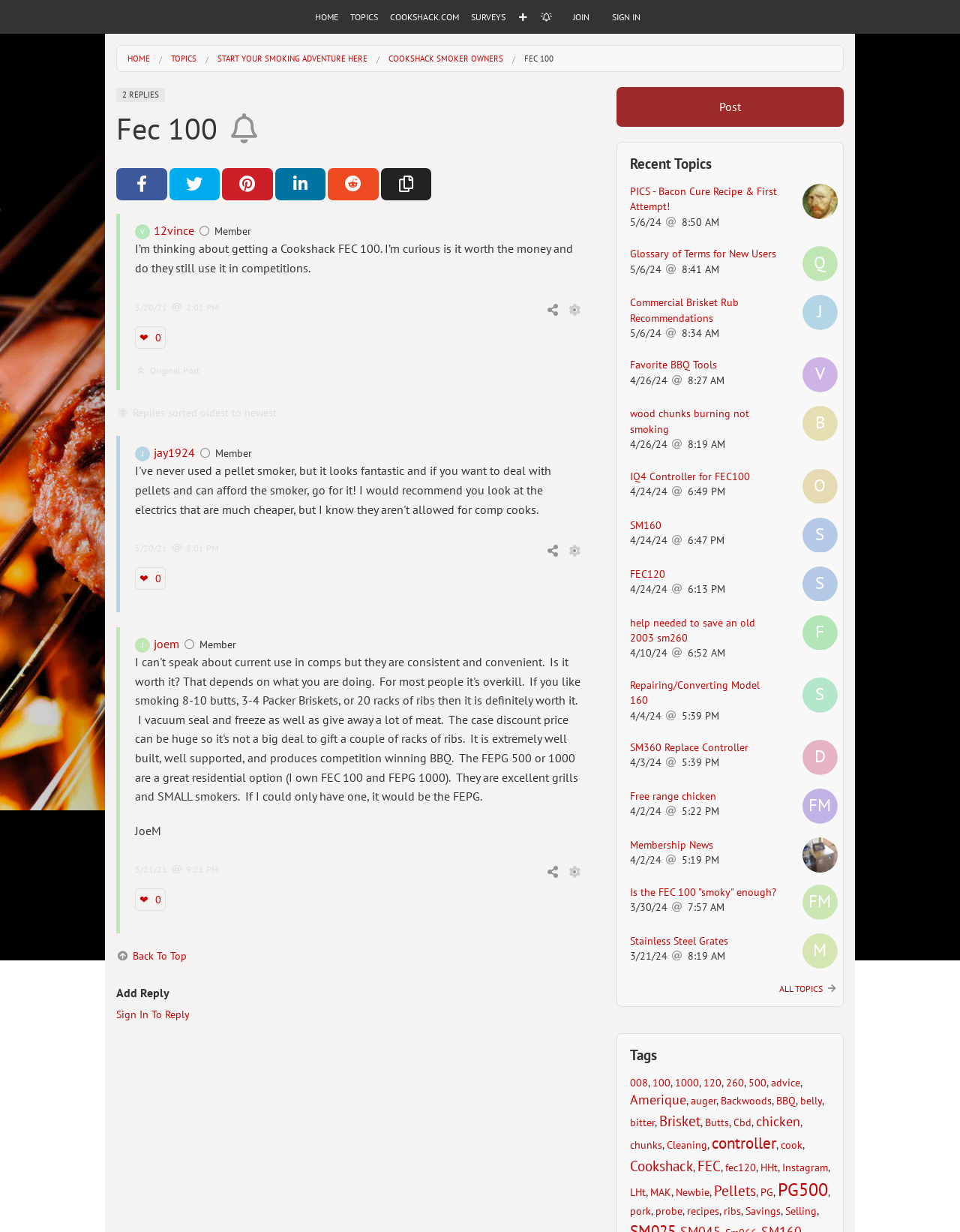Determine the coordinates of the bounding box that should be clicked to complete the instruction: "View the post of '12vince'". The coordinates should be represented by four float numbers between 0 and 1: [left, top, right, bottom].

[0.141, 0.181, 0.16, 0.193]